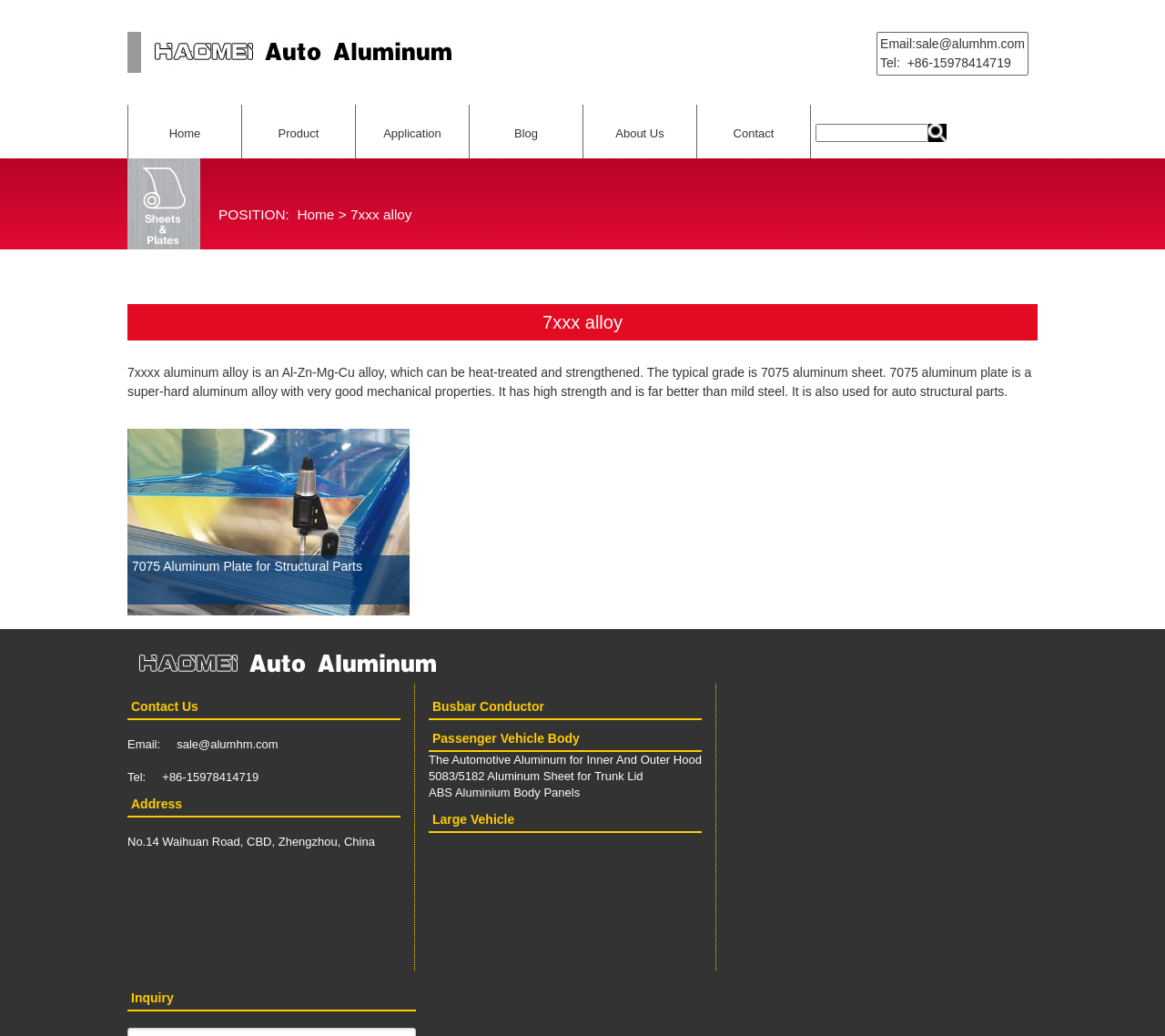What is the company name?
Analyze the image and deliver a detailed answer to the question.

The company name can be found in the top-left corner of the webpage, where it is displayed as a heading and also as an image. It is also mentioned in the contact information section at the bottom of the webpage.